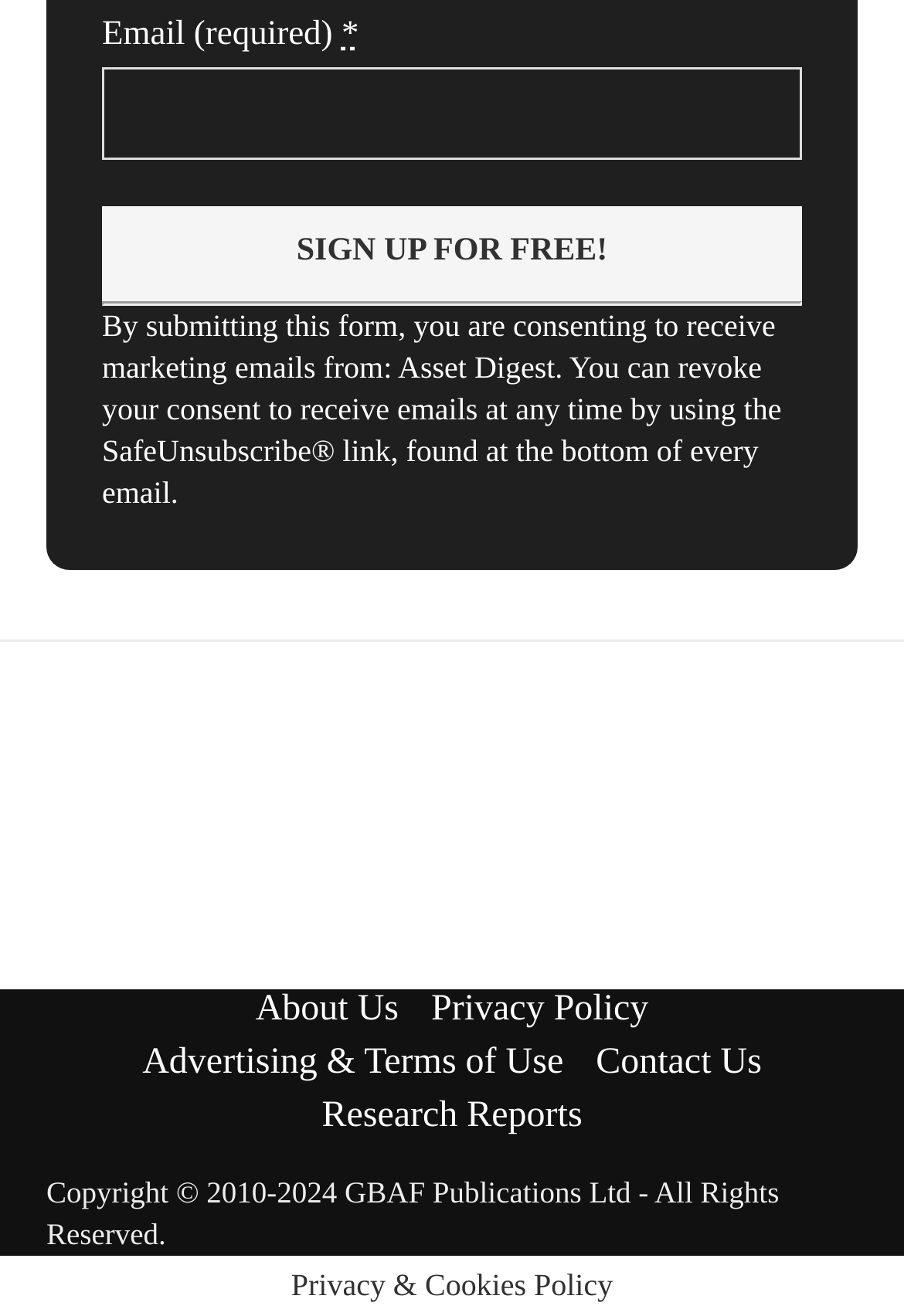Please identify the bounding box coordinates of the clickable area that will allow you to execute the instruction: "Click About Us".

[0.283, 0.752, 0.441, 0.782]